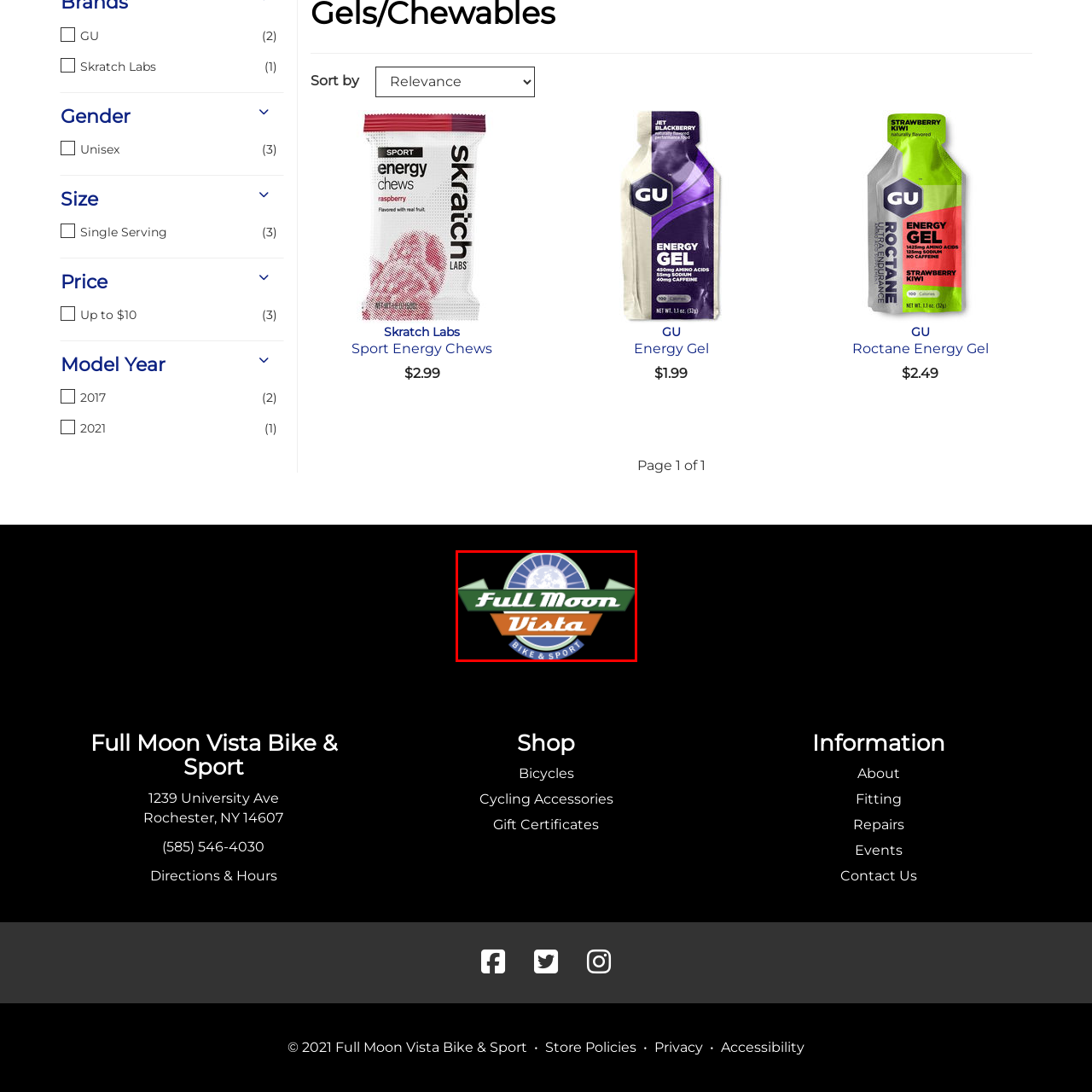Provide an extensive and detailed caption for the image section enclosed by the red boundary.

The image features the logo of "Full Moon Vista Bike & Sport," showcasing a colorful and vibrant design. The logo emphasizes a circular motif with stylized imagery representing a sunrise or moonrise set against a light blue background. Prominently displayed in bold white text at the center is the name "Full Moon Vista," which is framed by green and orange banners for a striking visual effect. Below the main title, the words "Bike & Sport" are inscribed, indicating the business's focus on cycling and sporting goods. This logo reflects the brand's energetic and adventurous spirit, appealing to outdoor enthusiasts and cyclists alike.